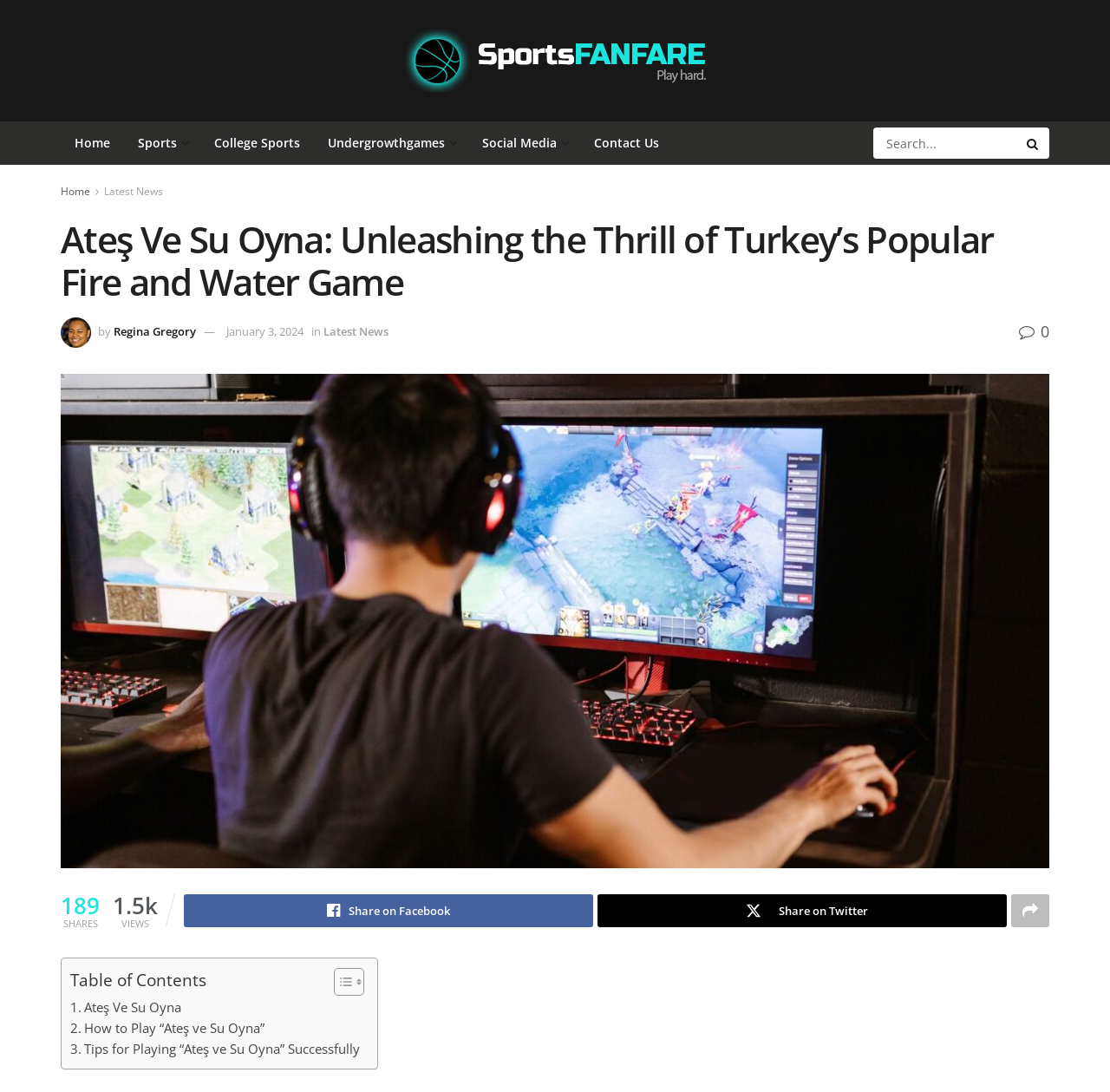Pinpoint the bounding box coordinates of the area that must be clicked to complete this instruction: "Click on 'Archive 2021' to view archived posts".

None